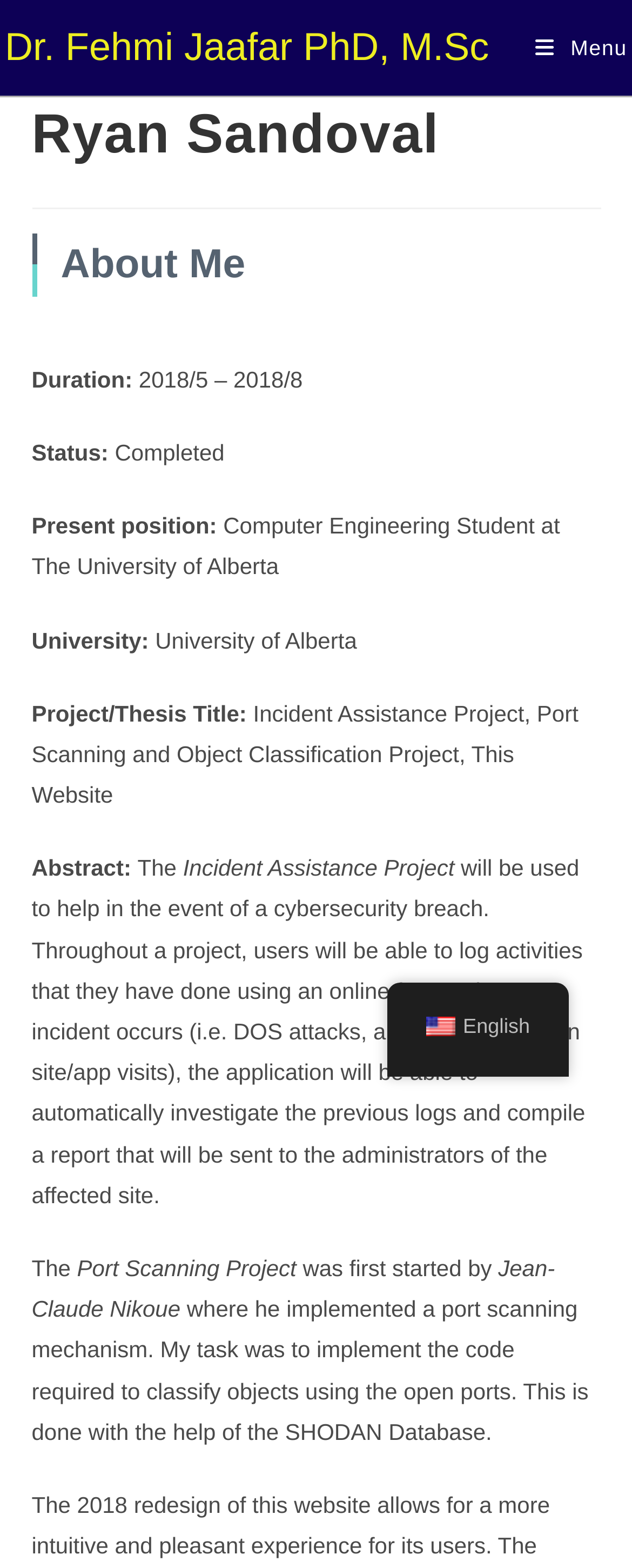What is the university of the person?
Provide a detailed answer to the question, using the image to inform your response.

The university of the person can be found in the static text element that reads 'University: The University of Alberta', which is located below the 'Present position' section.